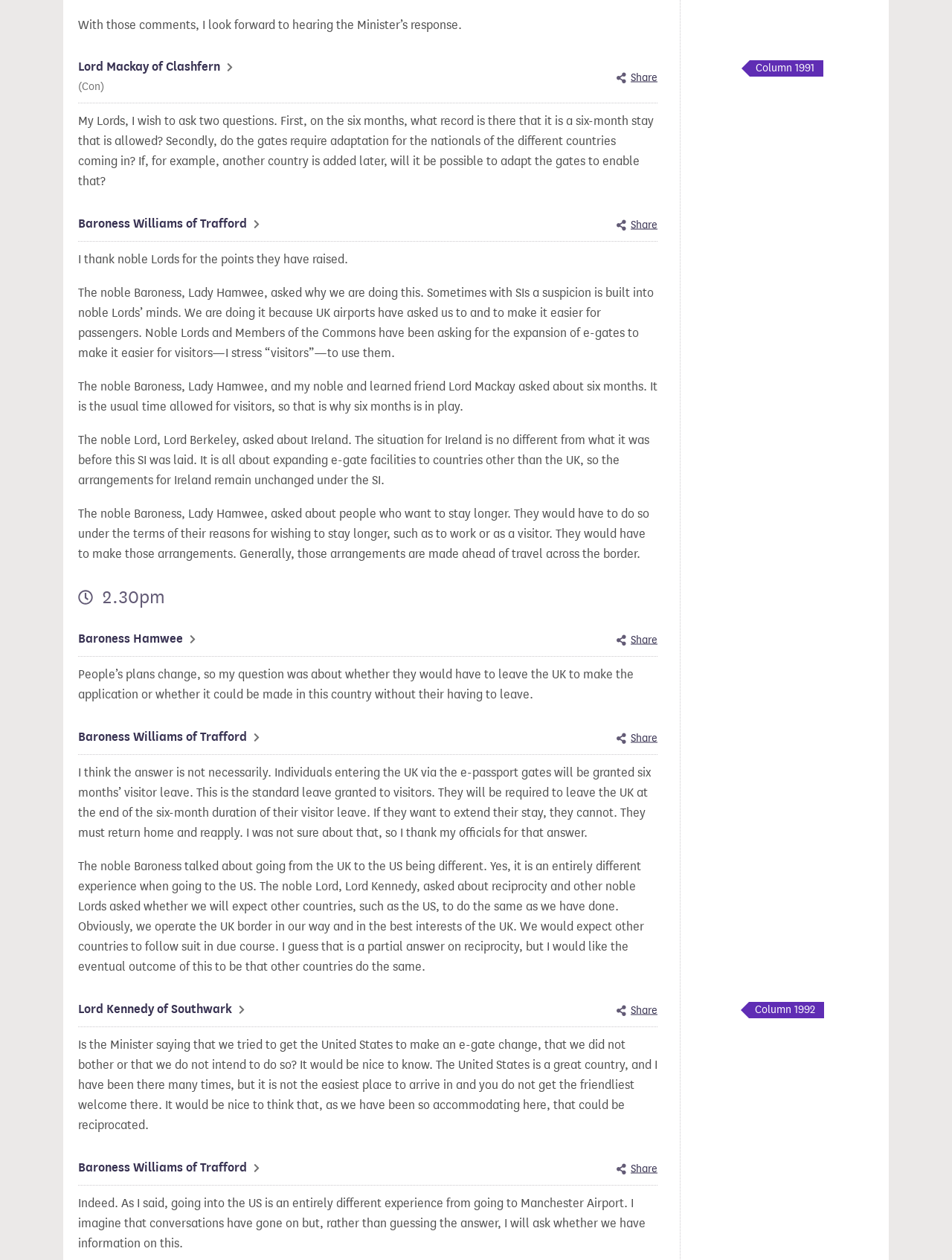What is the purpose of expanding e-gate facilities?
Please use the image to provide a one-word or short phrase answer.

to make it easier for visitors